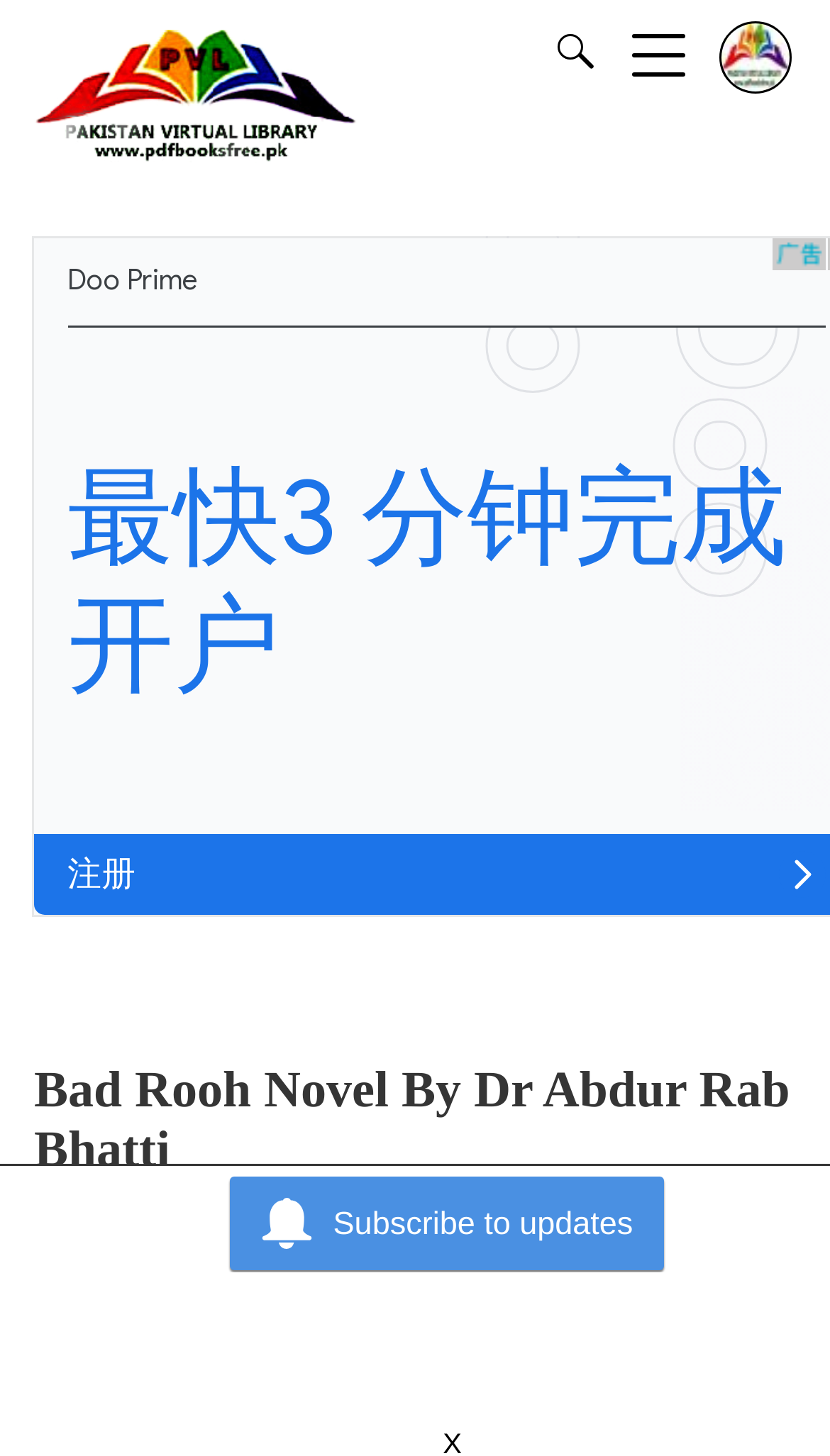Use a single word or phrase to answer the question: 
What is the purpose of the button on the top right corner?

Search